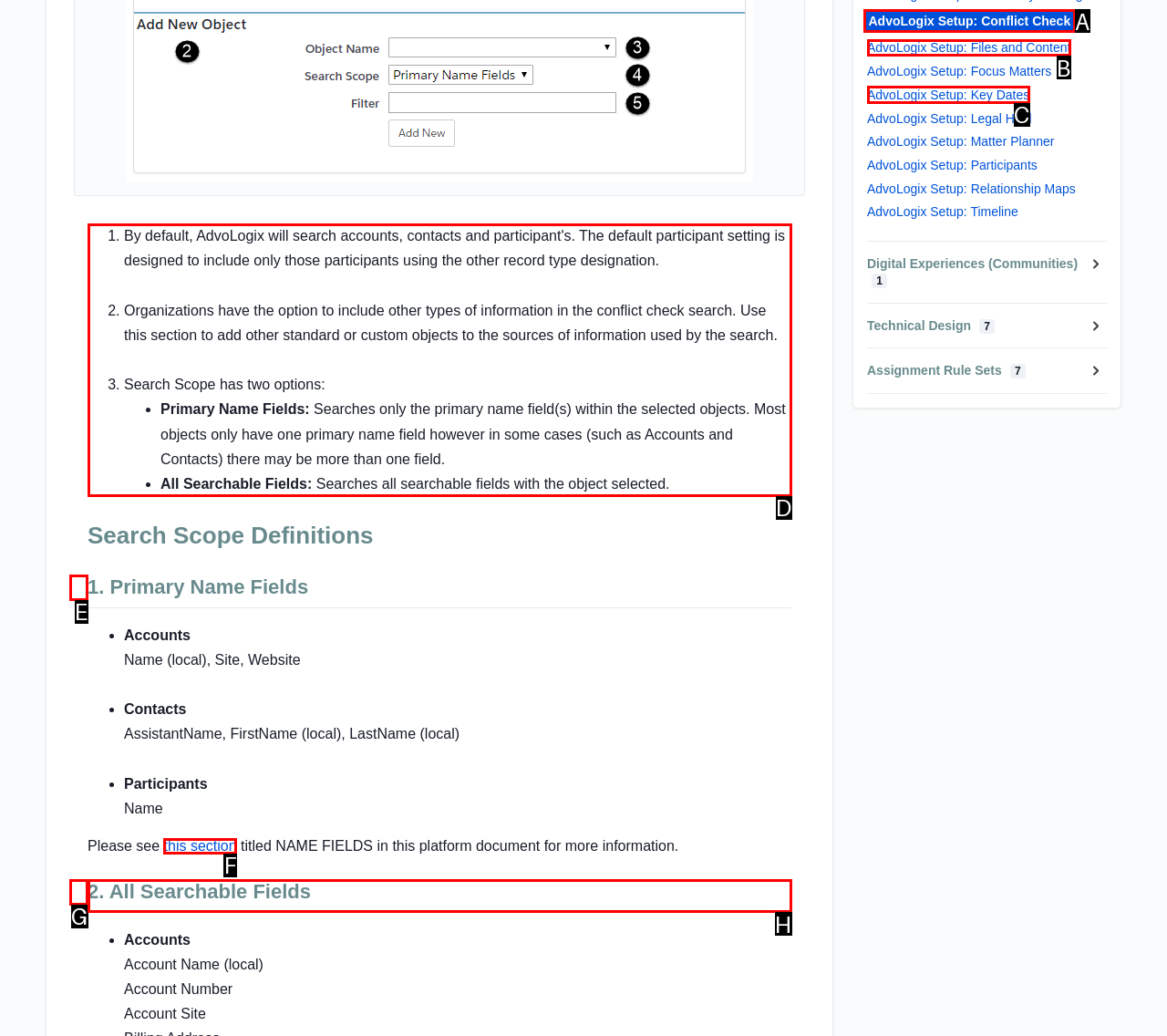Find the HTML element that corresponds to the description: parent_node: Captcha name="captcha" placeholder="Captcha". Indicate your selection by the letter of the appropriate option.

None